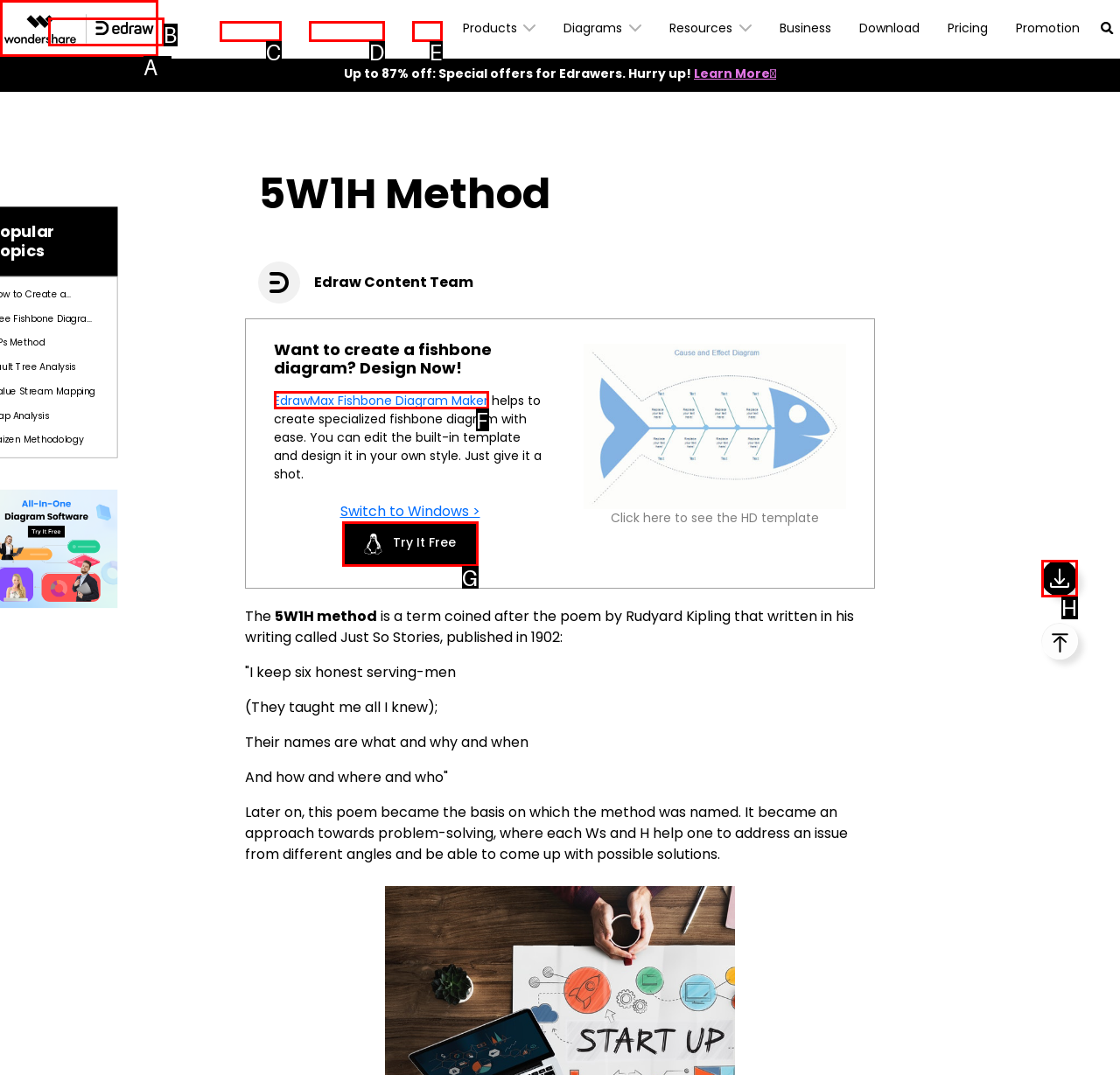Identify the HTML element I need to click to complete this task: Download EdrawMind Provide the option's letter from the available choices.

H